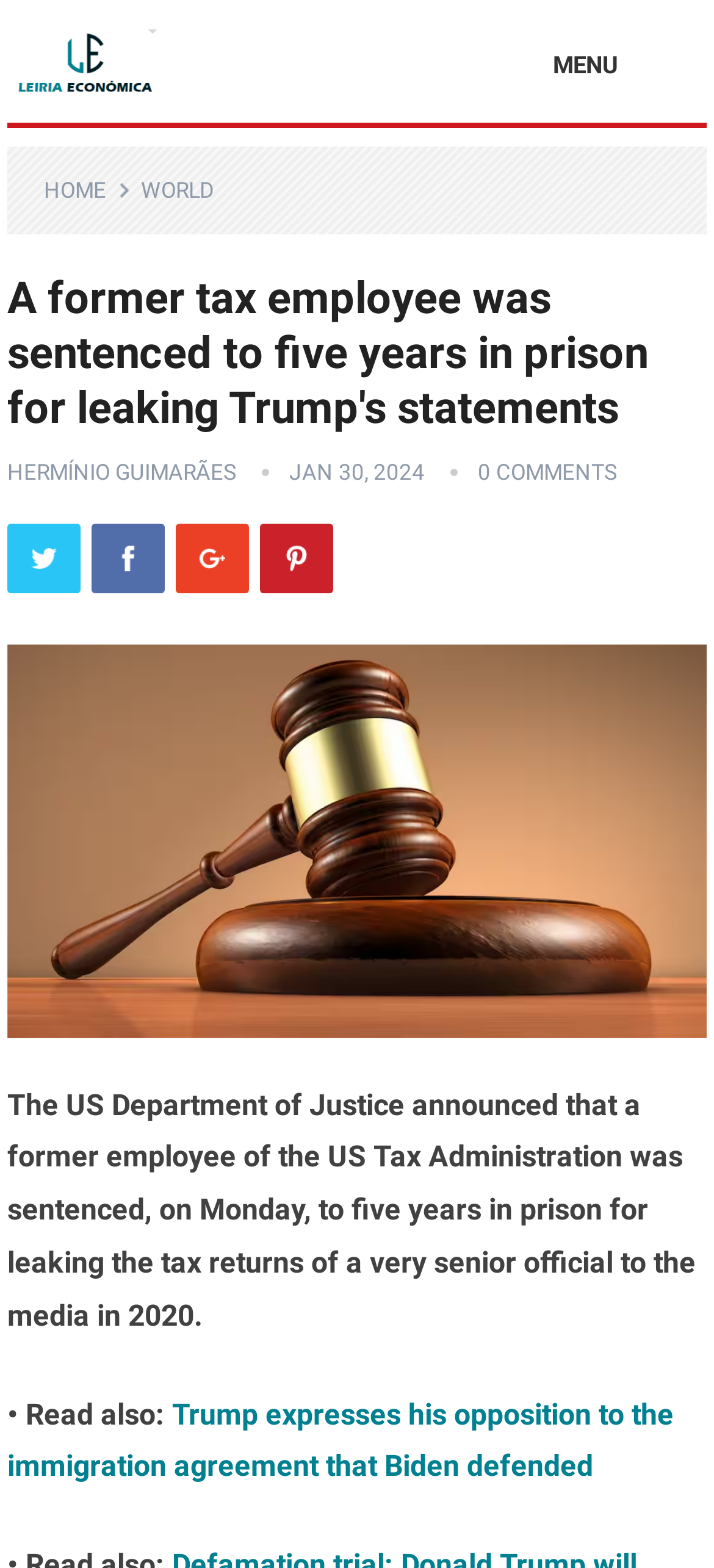Locate the bounding box coordinates for the element described below: "Hermínio Guimarães". The coordinates must be four float values between 0 and 1, formatted as [left, top, right, bottom].

[0.01, 0.293, 0.331, 0.309]